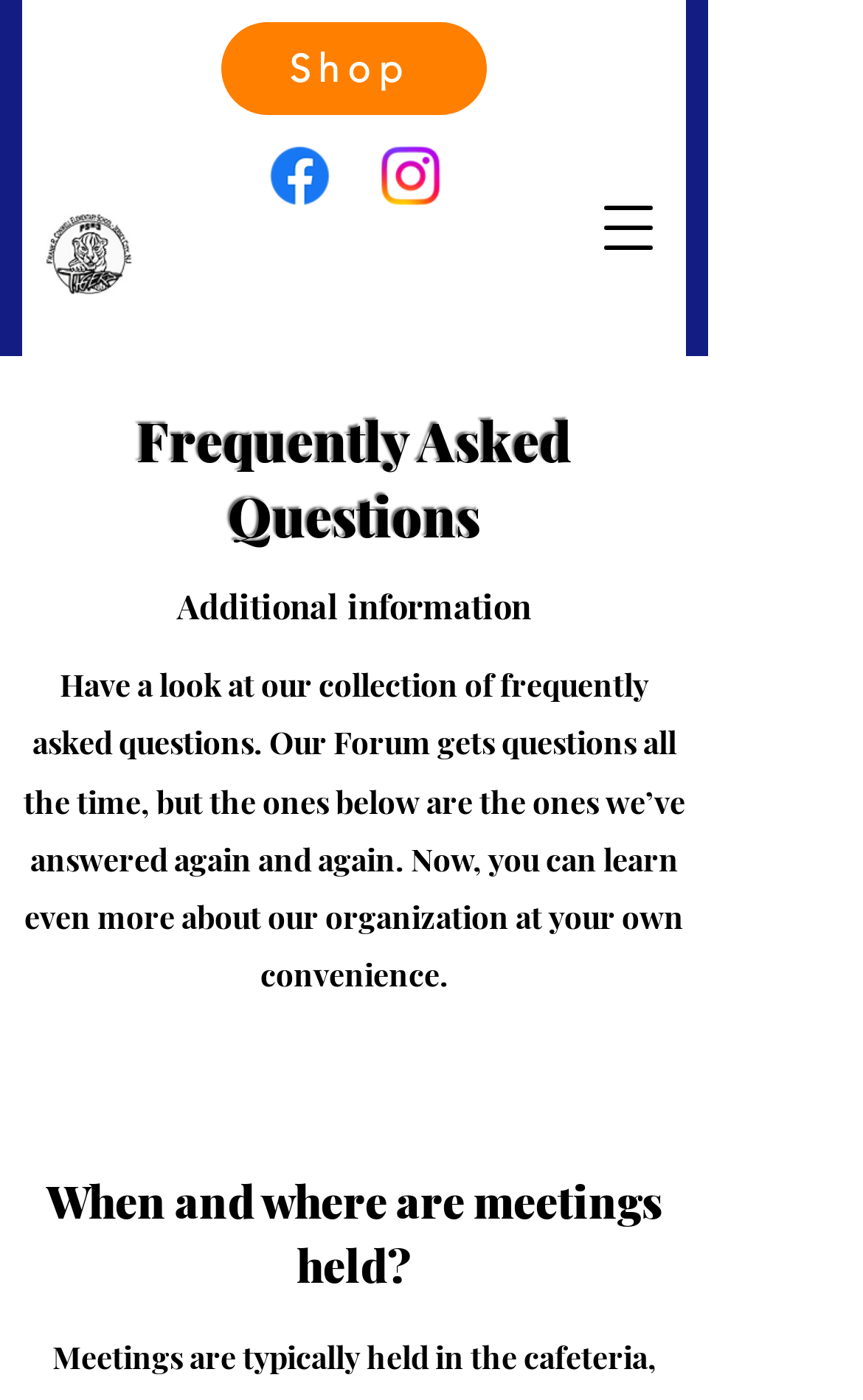What is the topic of the first question in the FAQ section?
Look at the image and provide a short answer using one word or a phrase.

When and where are meetings held?